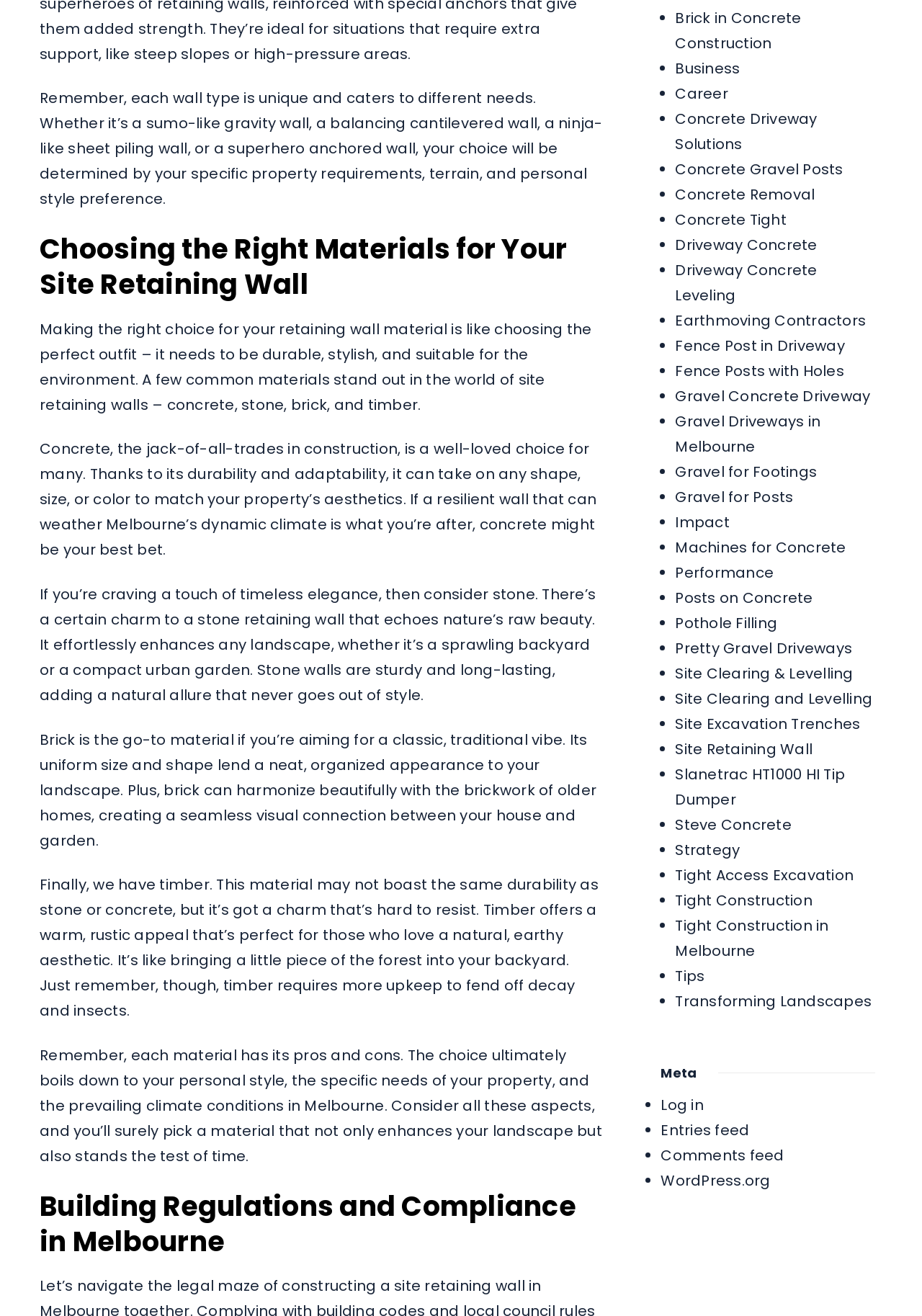Please examine the image and provide a detailed answer to the question: What is the climate condition mentioned in the webpage?

The webpage mentions Melbourne's dynamic climate as a factor to consider when choosing a material for a retaining wall. This suggests that the webpage is targeted towards an audience in Melbourne or a similar climate.